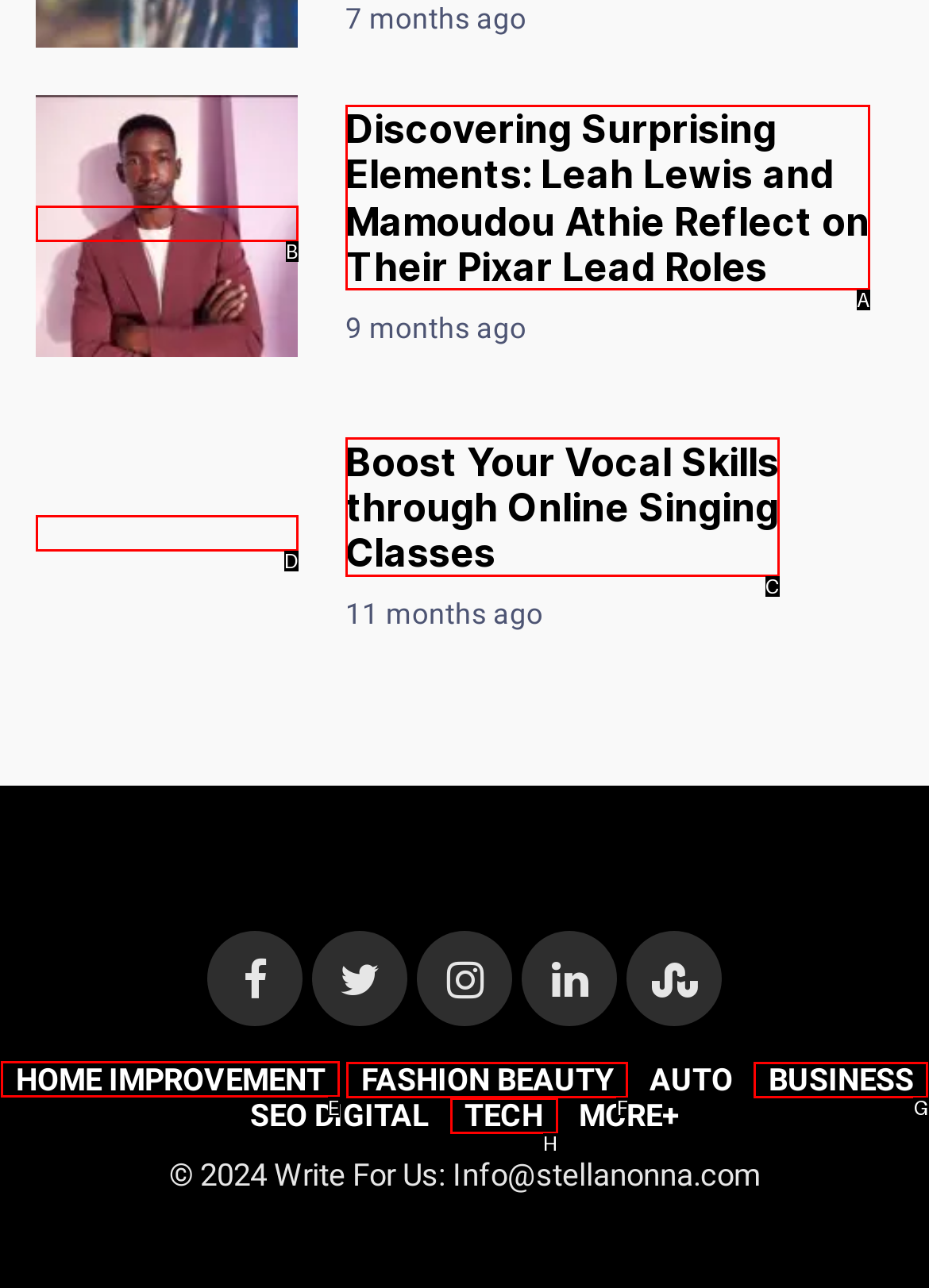Choose the HTML element that needs to be clicked for the given task: Go to home improvement page Respond by giving the letter of the chosen option.

E